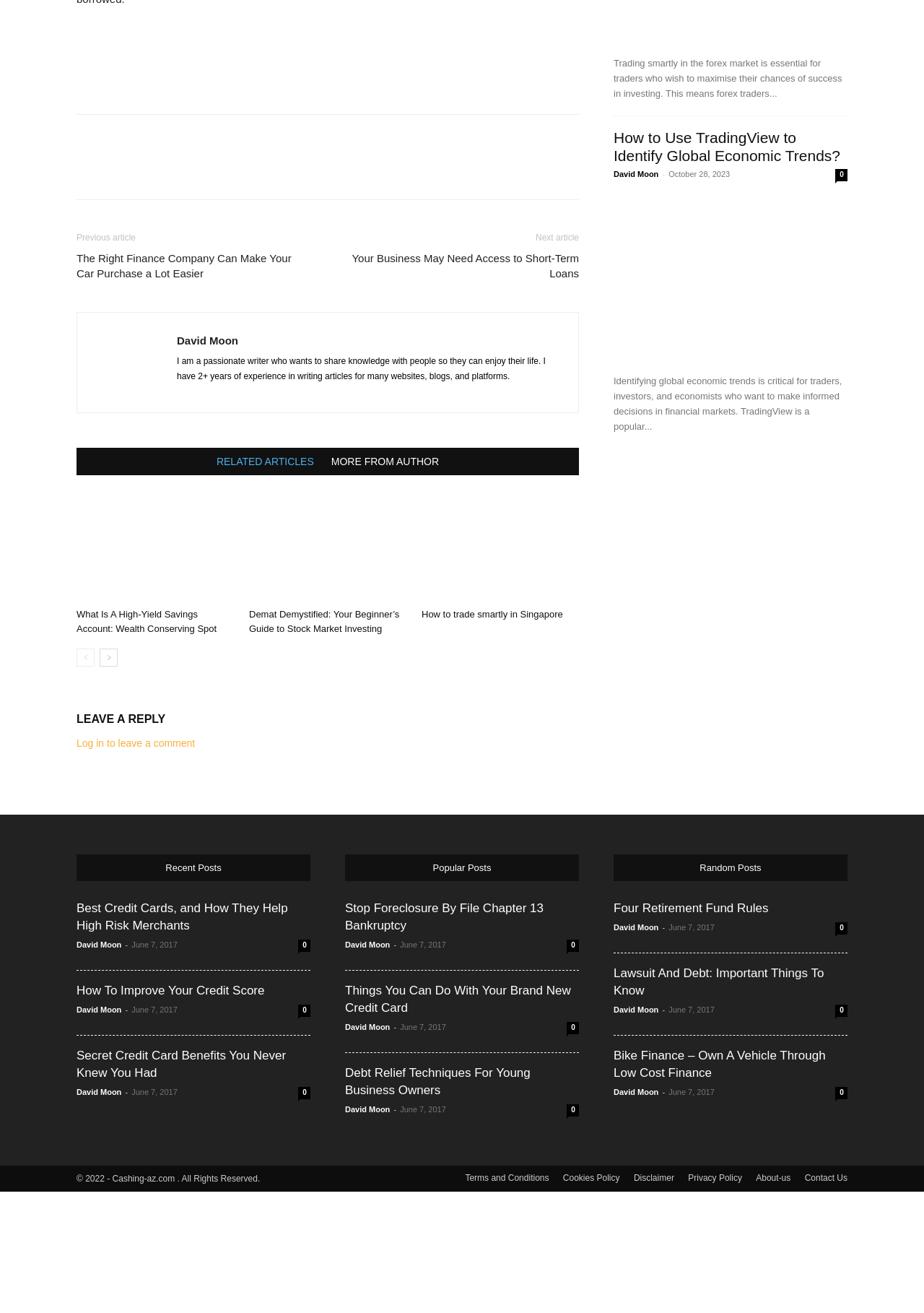Based on the element description Terms and Conditions, identify the bounding box of the UI element in the given webpage screenshot. The coordinates should be in the format (top-left x, top-left y, bottom-right x, bottom-right y) and must be between 0 and 1.

[0.503, 0.96, 0.594, 0.97]